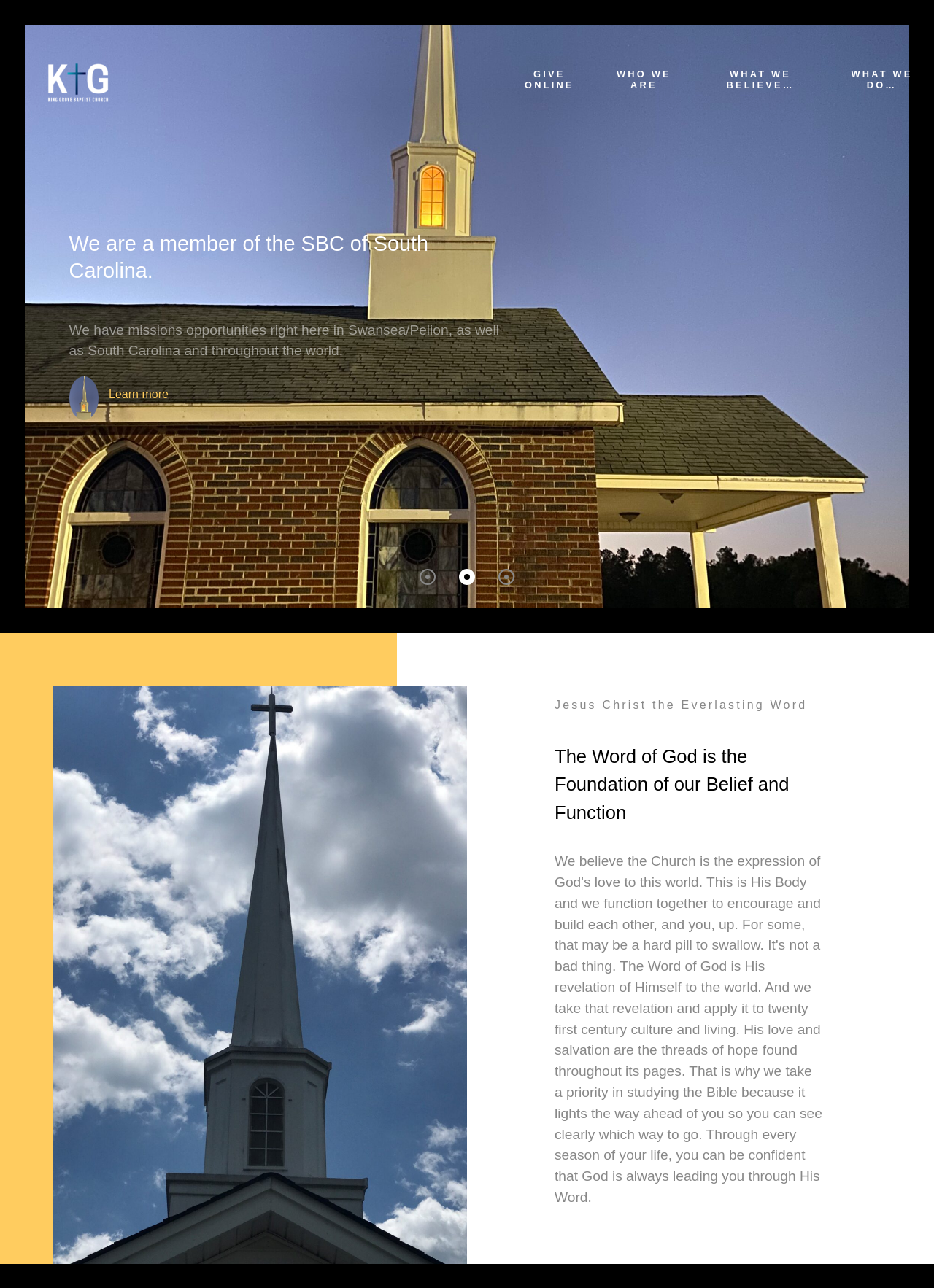Locate the bounding box coordinates of the segment that needs to be clicked to meet this instruction: "Read about King Grove Baptist Church's mission".

[0.074, 0.194, 0.547, 0.236]